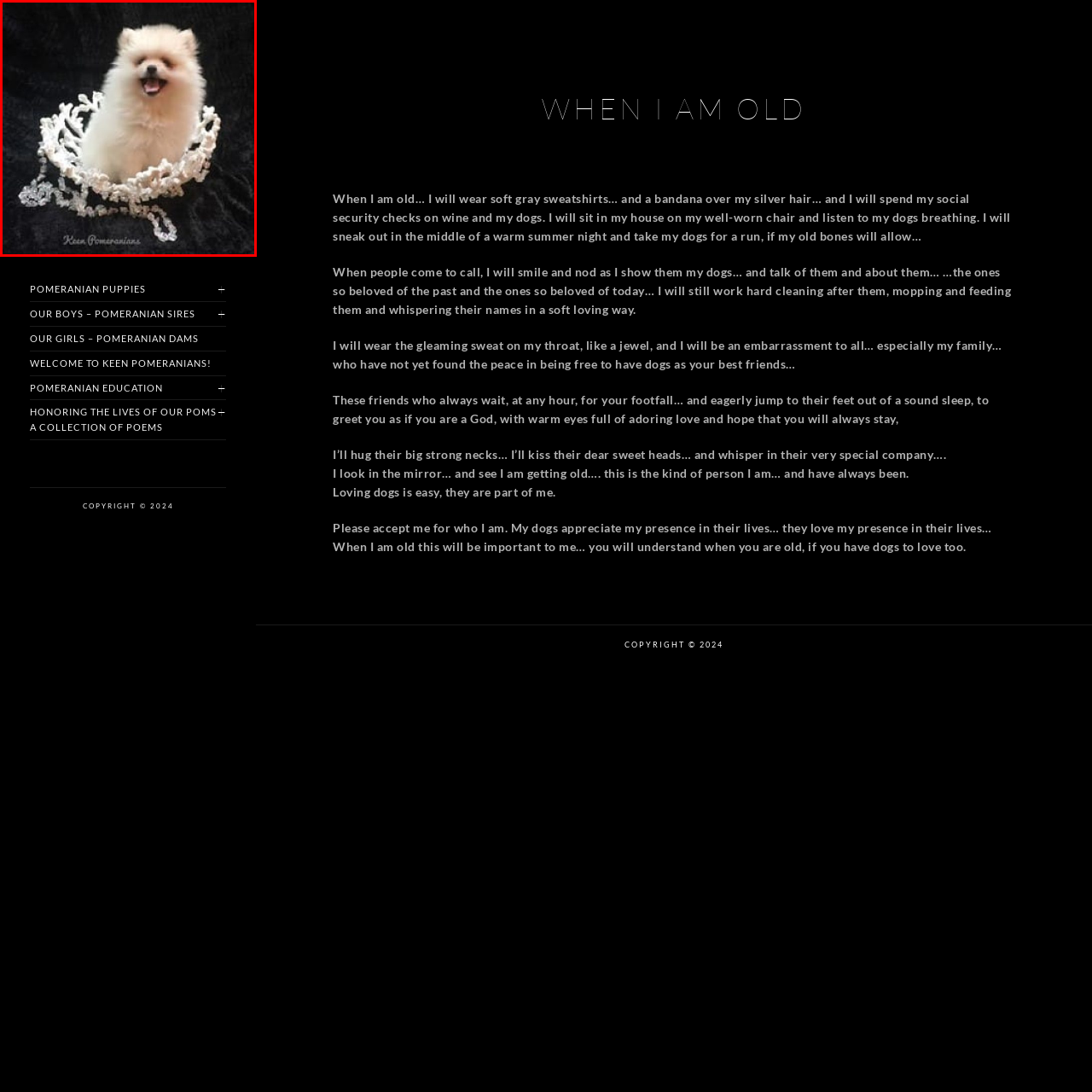Direct your attention to the image contained by the red frame and provide a detailed response to the following question, utilizing the visual data from the image:
What is the color of the background in the image?

The caption describes the background as a 'deep black', which provides a striking contrast to the puppy's soft fur and the elegant design of the basket.